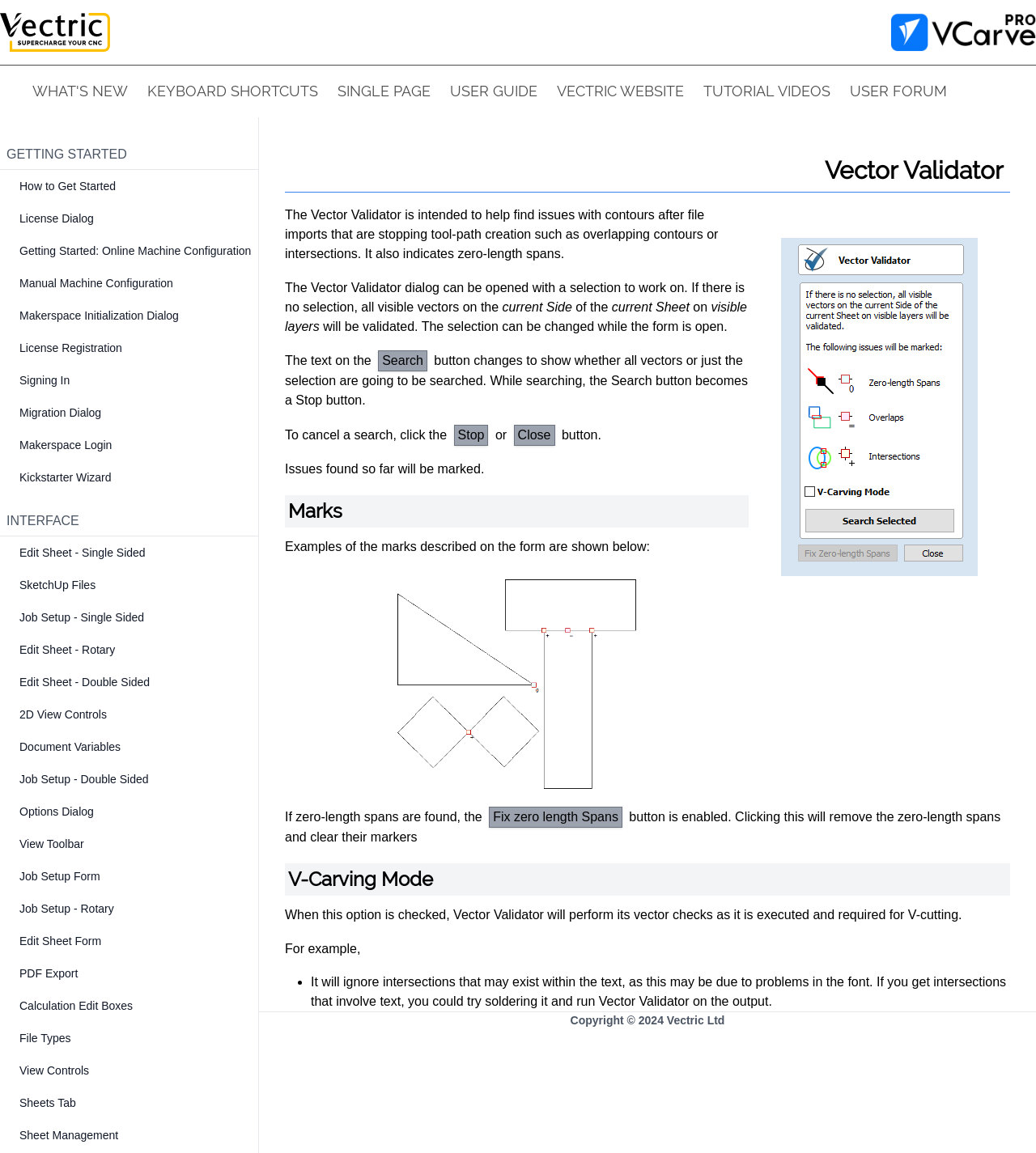Describe in detail what you see on the webpage.

The webpage is titled "Vector Validator" and has a logo at the top left and top right corners. Below the logos, there are seven links in a row, including "WHAT'S NEW", "KEYBOARD SHORTCUTS", "SINGLE PAGE", "USER GUIDE", "VECTRIC WEBSITE", "TUTORIAL VIDEOS", and "USER FORUM". 

On the left side of the page, there is a list of links categorized under "GETTING STARTED", "INTERFACE", and other sections. These links have titles such as "How to Get Started", "License Dialog", "Manual Machine Configuration", and "Job Setup - Single Sided". 

In the main content area, there is a heading "Vector Validator" followed by a brief description of the tool's purpose. Below this, there is an image and a block of text explaining how the Vector Validator dialog works. The text is divided into several paragraphs, with buttons and images interspersed throughout. 

The page also has a section titled "Marks" with an image and text explaining how issues found by the Vector Validator are marked. There is another section titled "V-Carving Mode" with a checkbox and text explaining its function. 

At the bottom of the page, there is a footer with a copyright notice and a link to "Vectric Ltd".